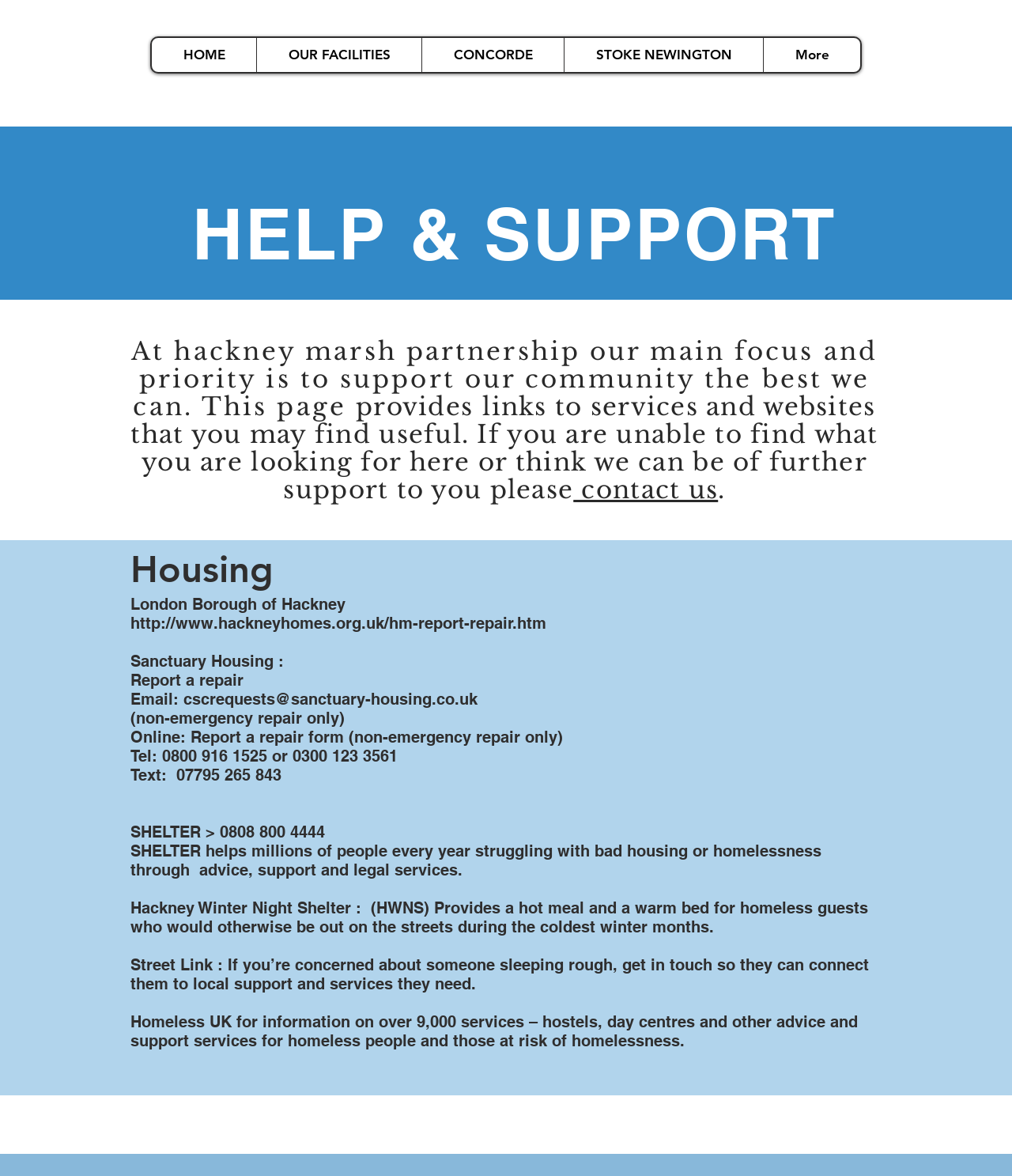Determine the bounding box coordinates of the clickable element to complete this instruction: "Go to page 1". Provide the coordinates in the format of four float numbers between 0 and 1, [left, top, right, bottom].

None